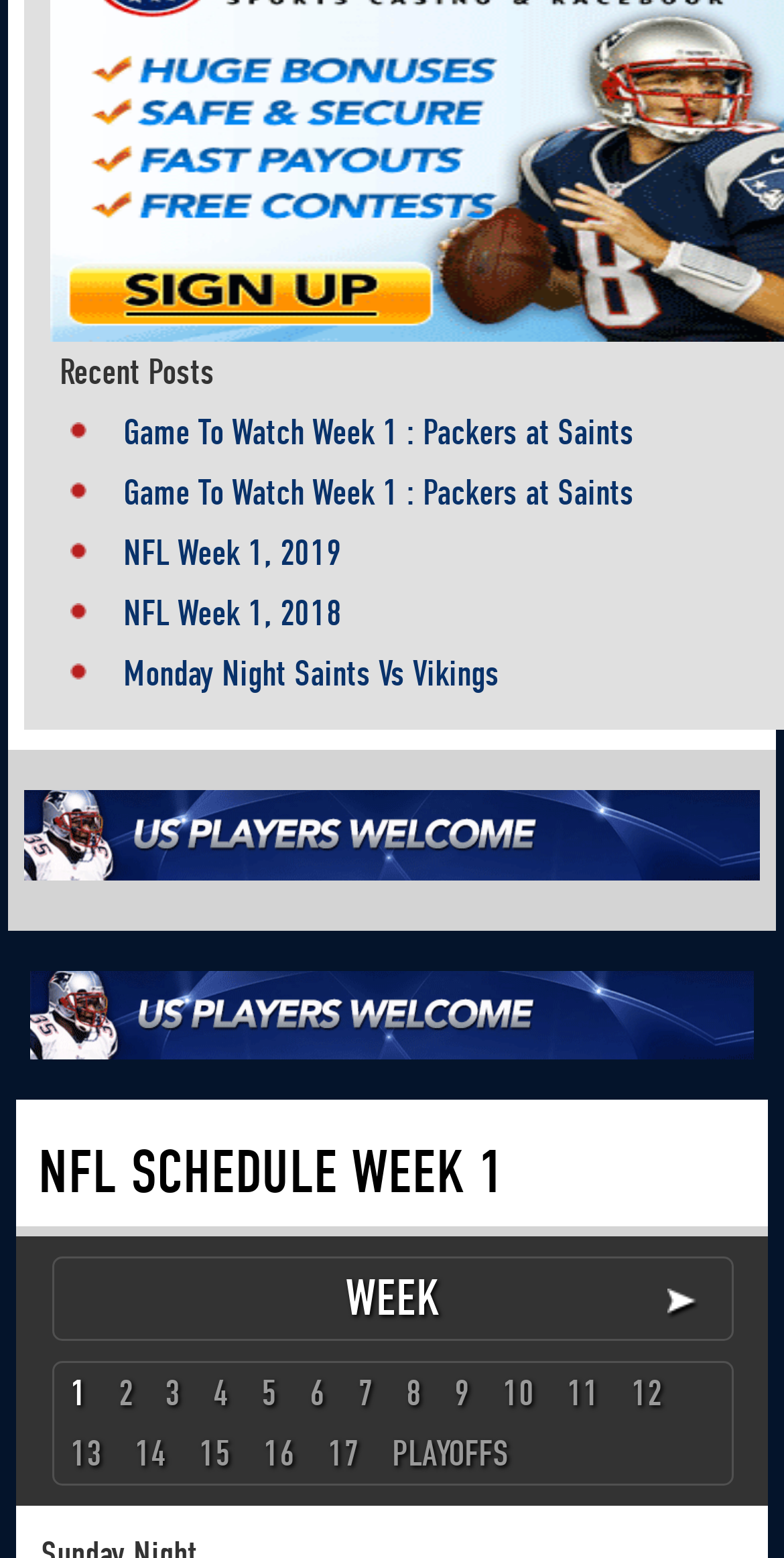Find the bounding box coordinates of the clickable element required to execute the following instruction: "Read about addiction". Provide the coordinates as four float numbers between 0 and 1, i.e., [left, top, right, bottom].

None